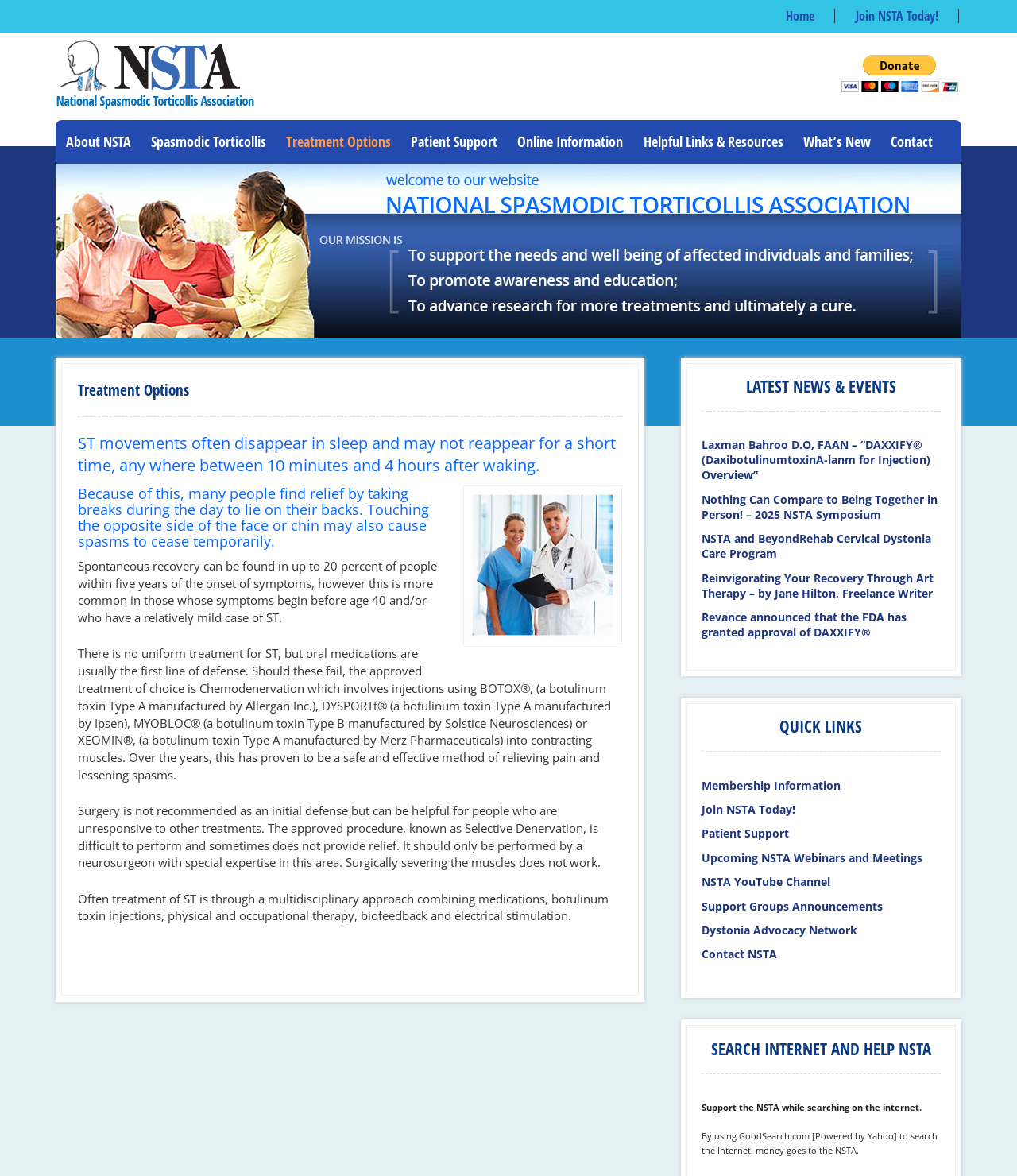Identify the bounding box coordinates of the region I need to click to complete this instruction: "Click the 'Patient Support' link".

[0.394, 0.106, 0.499, 0.135]